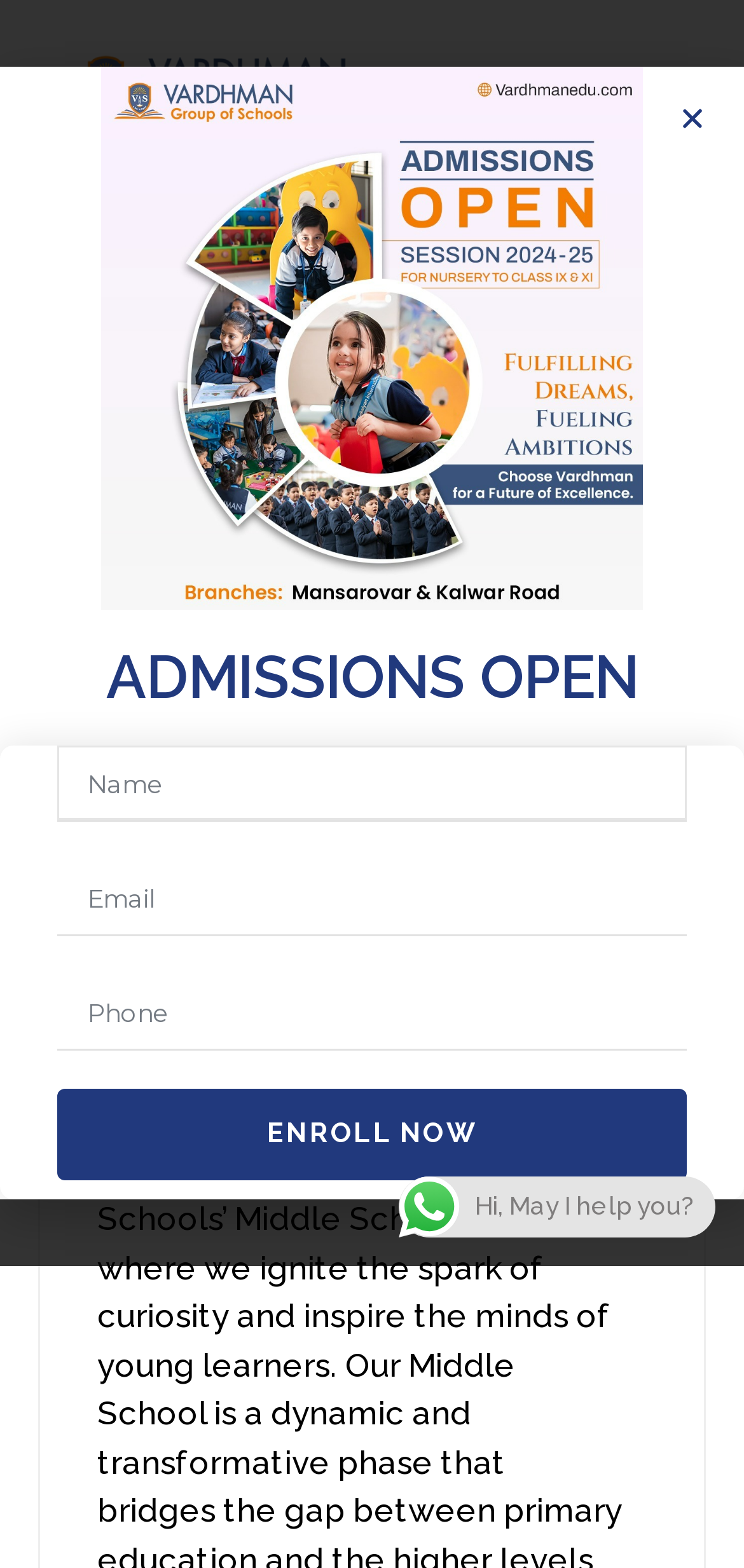What is the current status of the admissions?
Based on the image, provide your answer in one word or phrase.

Open